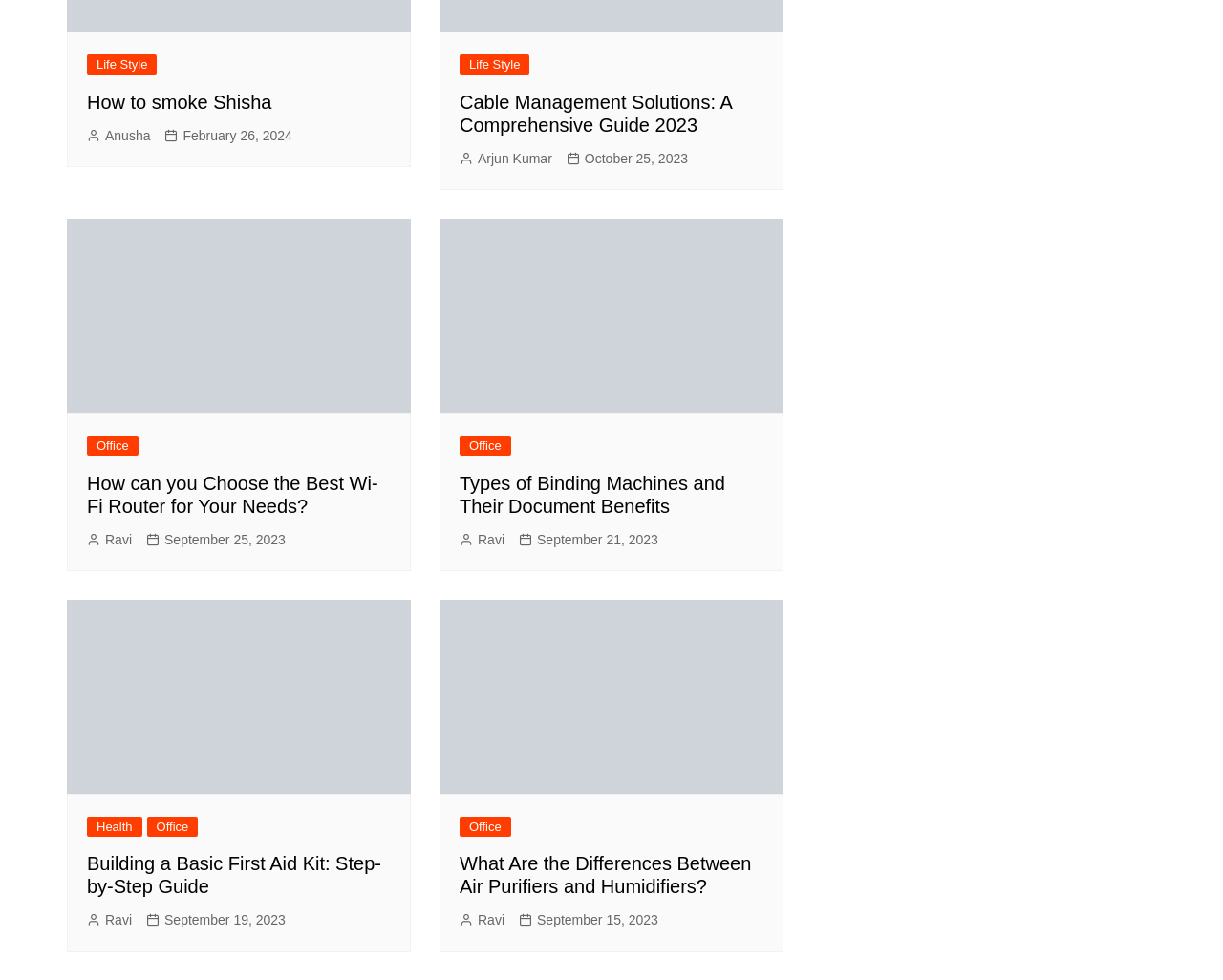Using the format (top-left x, top-left y, bottom-right x, bottom-right y), and given the element description, identify the bounding box coordinates within the screenshot: Life Style

[0.071, 0.056, 0.129, 0.076]